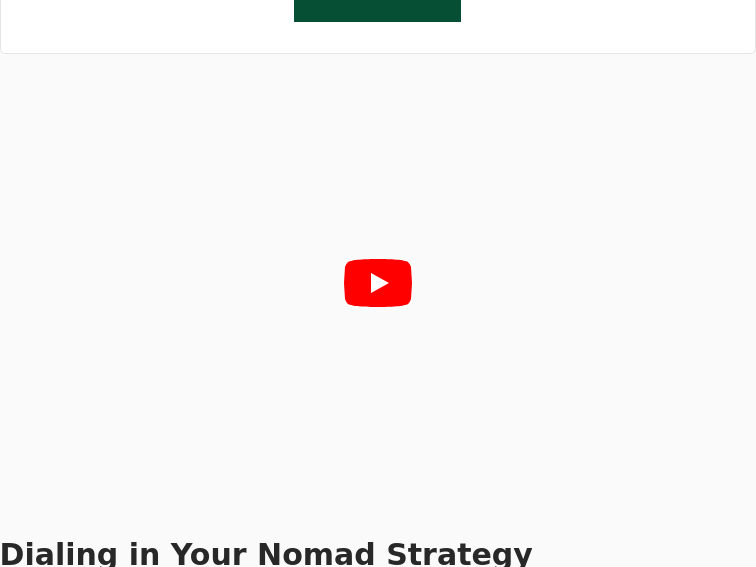Using a single word or phrase, answer the following question: 
What is the context set by the heading below the image?

Dialing in Your Nomad Strategy